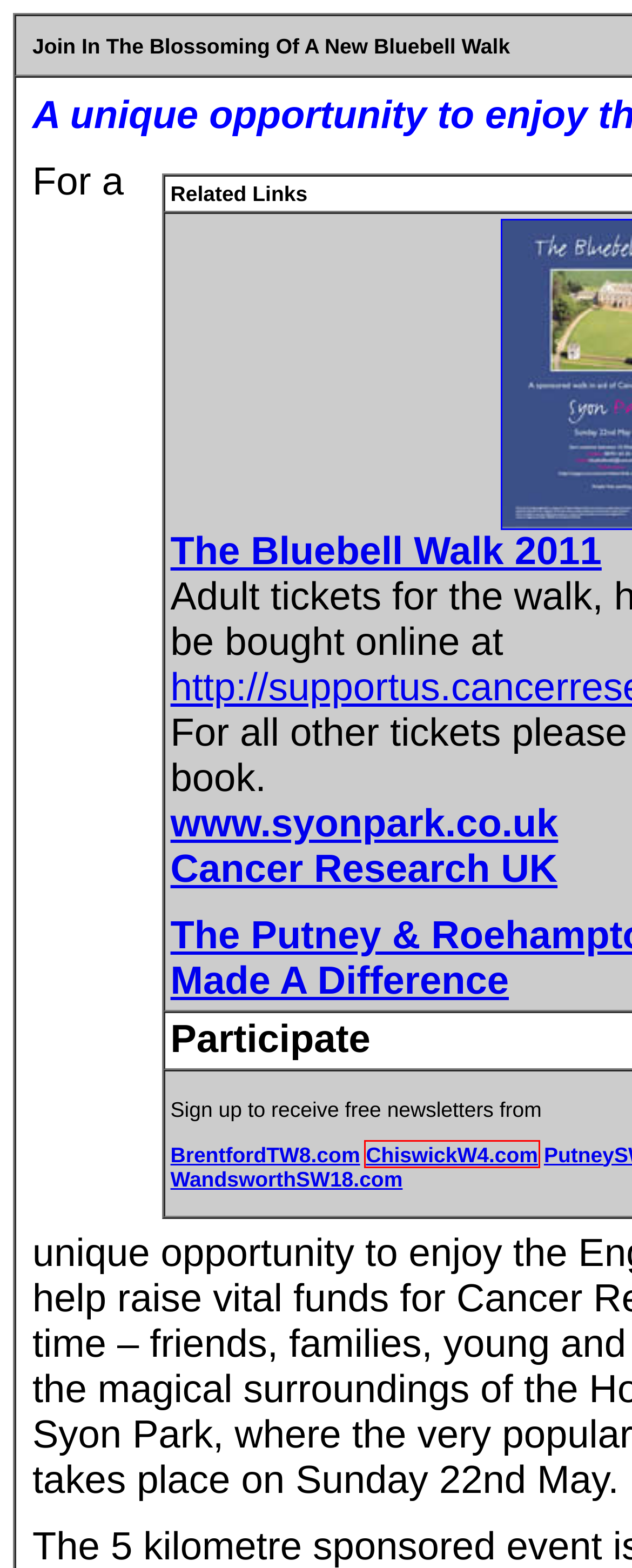Given a screenshot of a webpage with a red bounding box highlighting a UI element, choose the description that best corresponds to the new webpage after clicking the element within the red bounding box. Here are your options:
A. The Putney & Roehampton Friends Of Cancer Research UK Made A Difference
B. The Home Page
C. Chiswick's Local Web site
D. Cancer Research UK
E. Putney's Local Web site
F. Welcome
G. Get involved | Cancer Research UK
H. Brentford's Local Web site

C